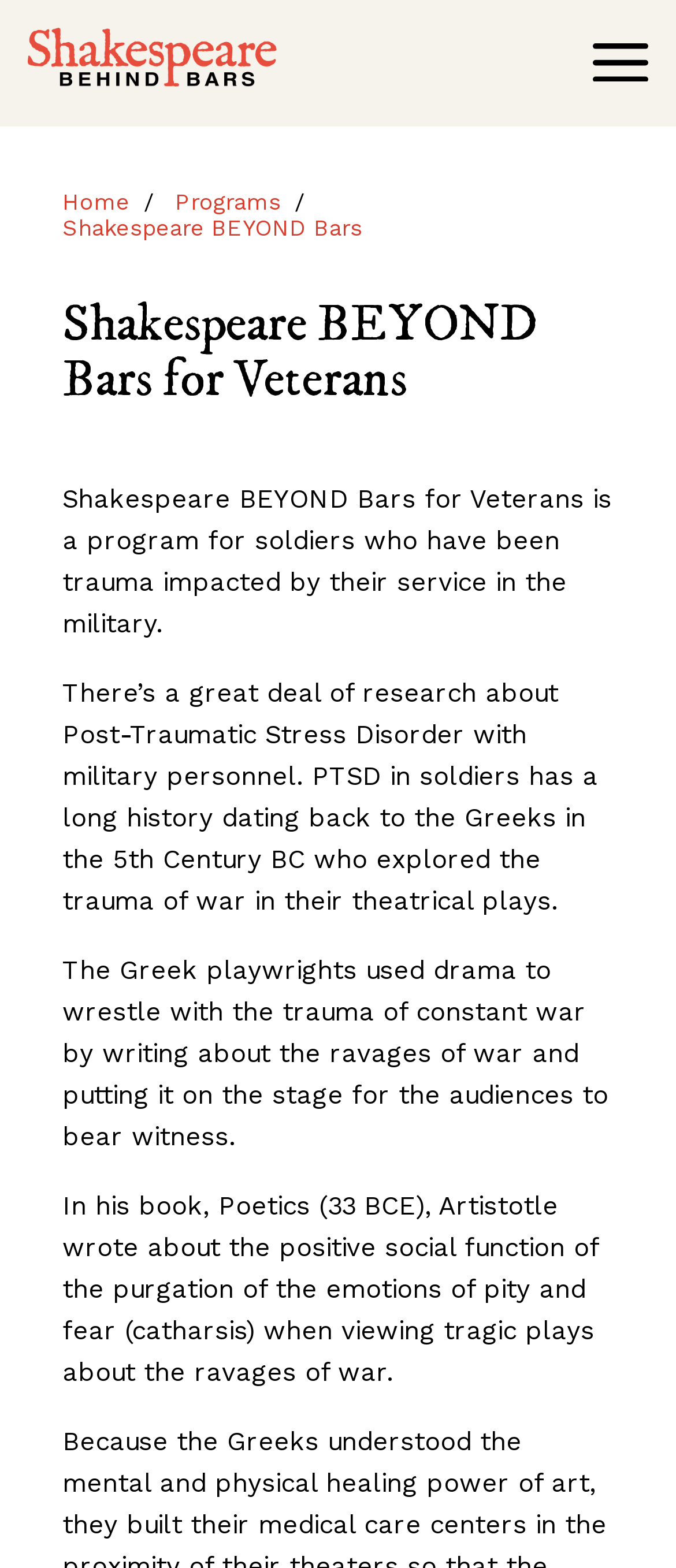Answer the question with a single word or phrase: 
What is the name of the organization behind the program?

Shakespeare Behind Bars